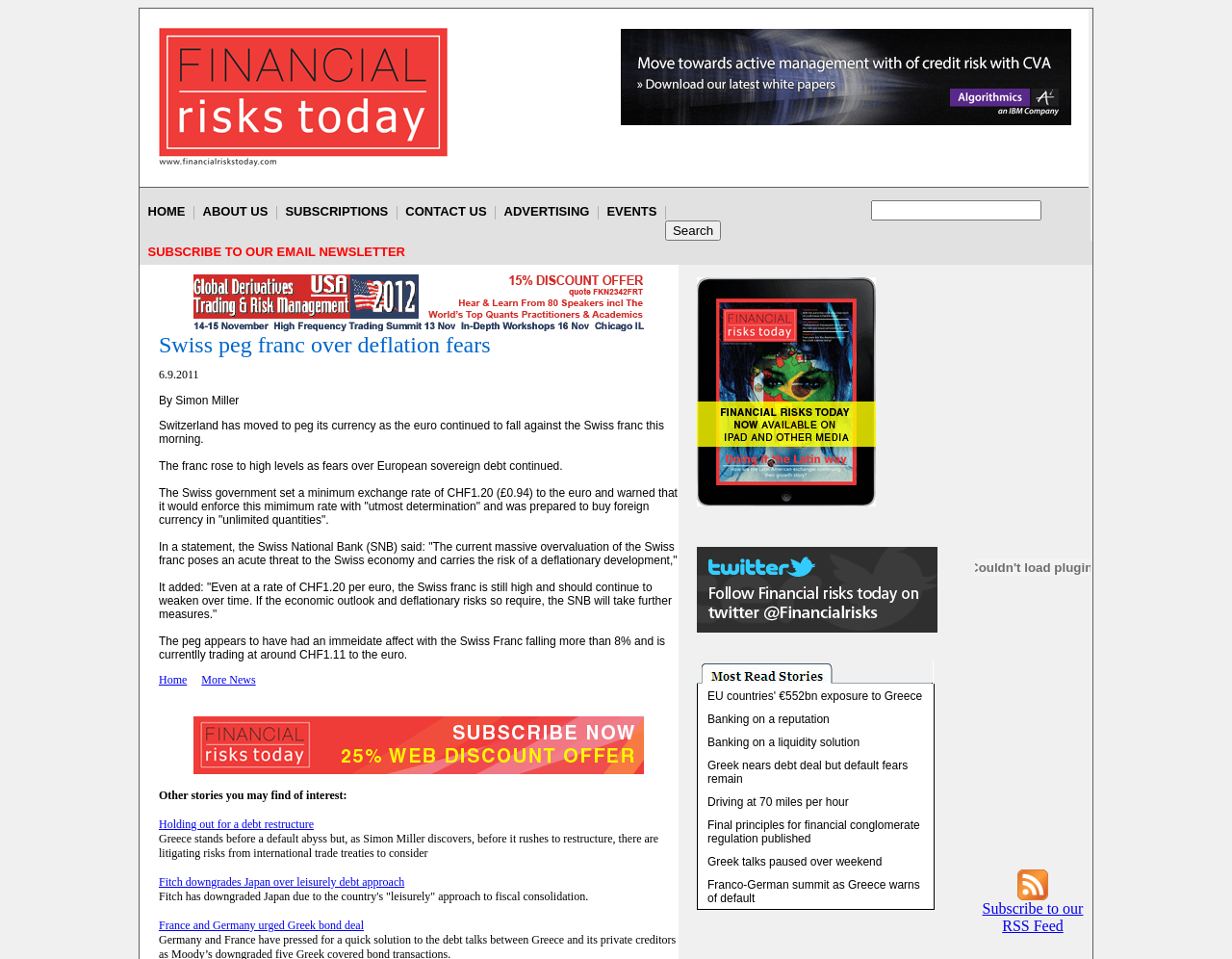Describe all the key features and sections of the webpage thoroughly.

This webpage appears to be a news article page, with a focus on financial news. At the top of the page, there is a navigation menu with links to "HOME", "ABOUT US", "SUBSCRIPTIONS", "CONTACT US", "ADVERTISING", and "EVENTS". Below this menu, there is a search bar and a button labeled "Search".

The main content of the page is an article titled "Swiss peg franc over deflation fears", which discusses the Swiss government's decision to peg its currency to the euro. The article is divided into several paragraphs, with the text describing the situation and quoting statements from the Swiss National Bank.

To the right of the article, there is a sidebar with several links to other news stories, including "Holding out for a debt restructure", "Fitch downgrades Japan over leisurely debt approach", and "France and Germany urged Greek bond deal". There are also several images and banners on the page, including a banner labeled "Financial Risks Today Beta Banner" and an image with a Twitter logo.

At the bottom of the page, there are more links to news stories, including "EU countries' €552bn exposure to Greece", "Banking on a reputation", and "Greek nears debt deal but default fears remain". There is also a link to subscribe to the website's RSS feed.

Overall, the page has a cluttered but organized layout, with a focus on providing access to various news stories and articles related to finance and economics.